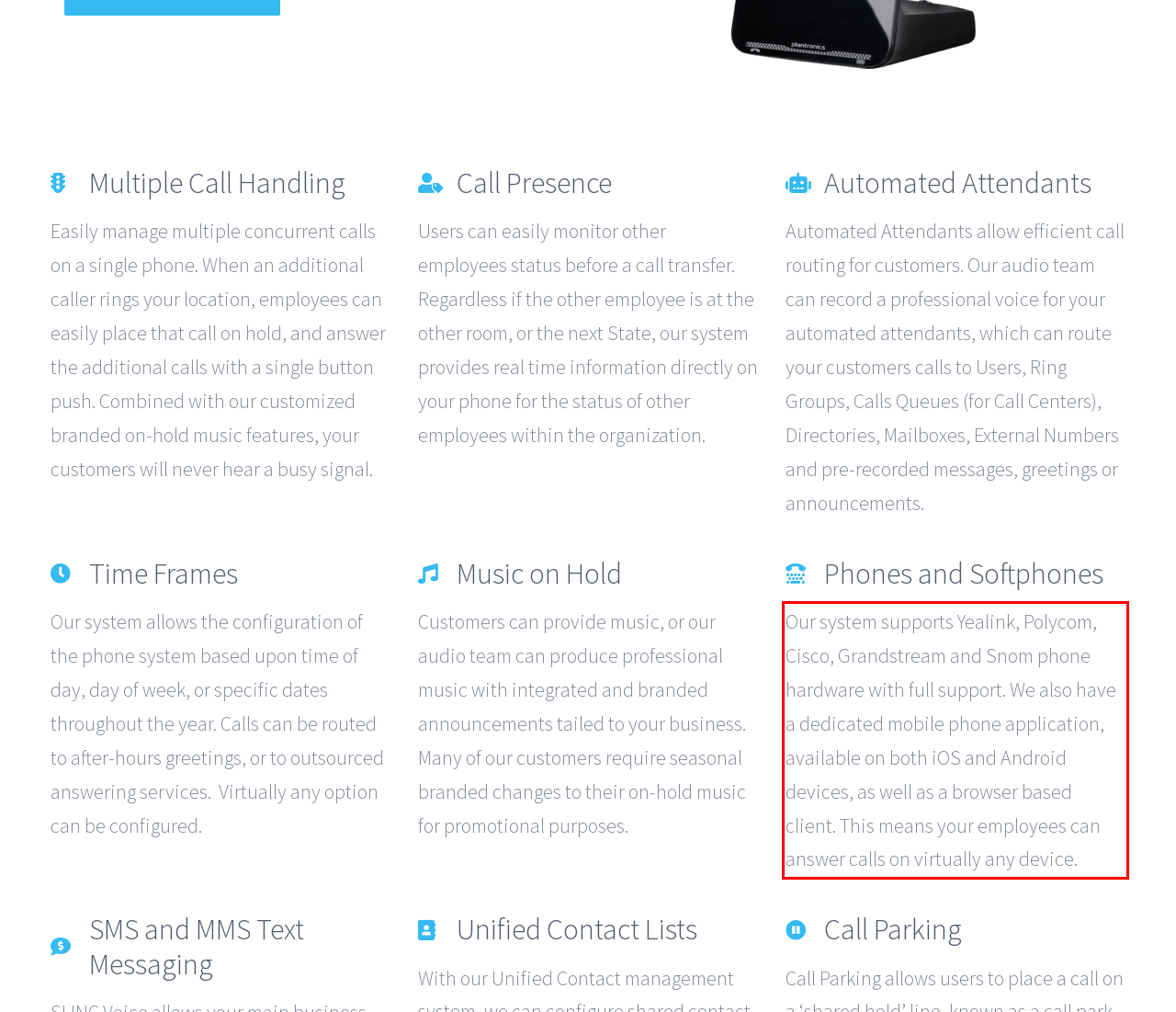Perform OCR on the text inside the red-bordered box in the provided screenshot and output the content.

Our system supports Yealink, Polycom, Cisco, Grandstream and Snom phone hardware with full support. We also have a dedicated mobile phone application, available on both iOS and Android devices, as well as a browser based client. This means your employees can answer calls on virtually any device.